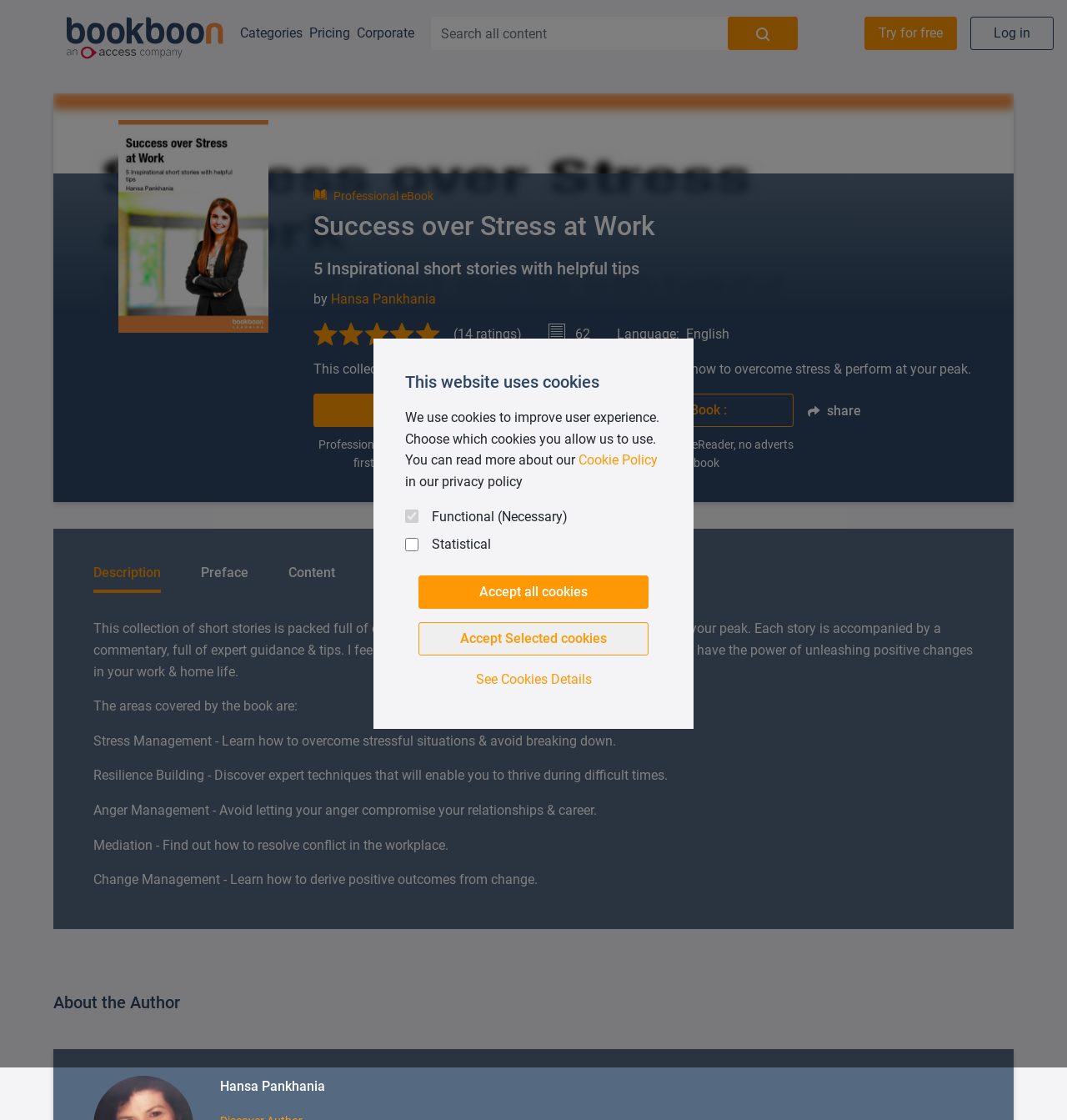How many ratings does the eBook have?
Look at the webpage screenshot and answer the question with a detailed explanation.

I found the answer by looking at the static text element that says '(14 ratings)' which indicates the number of ratings the eBook has received.